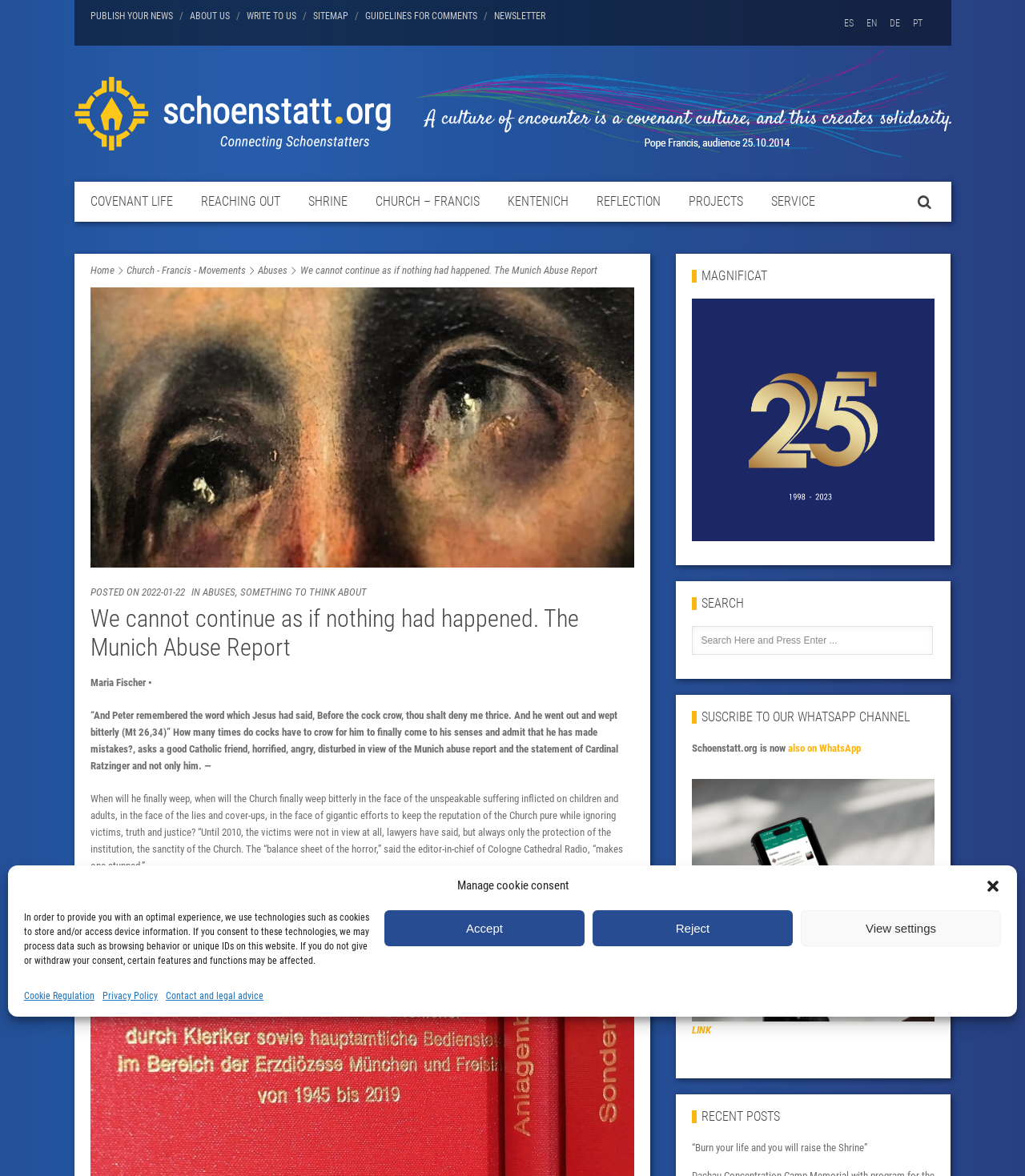Please give a concise answer to this question using a single word or phrase: 
What is the image above the article about?

Tränen des Petrus